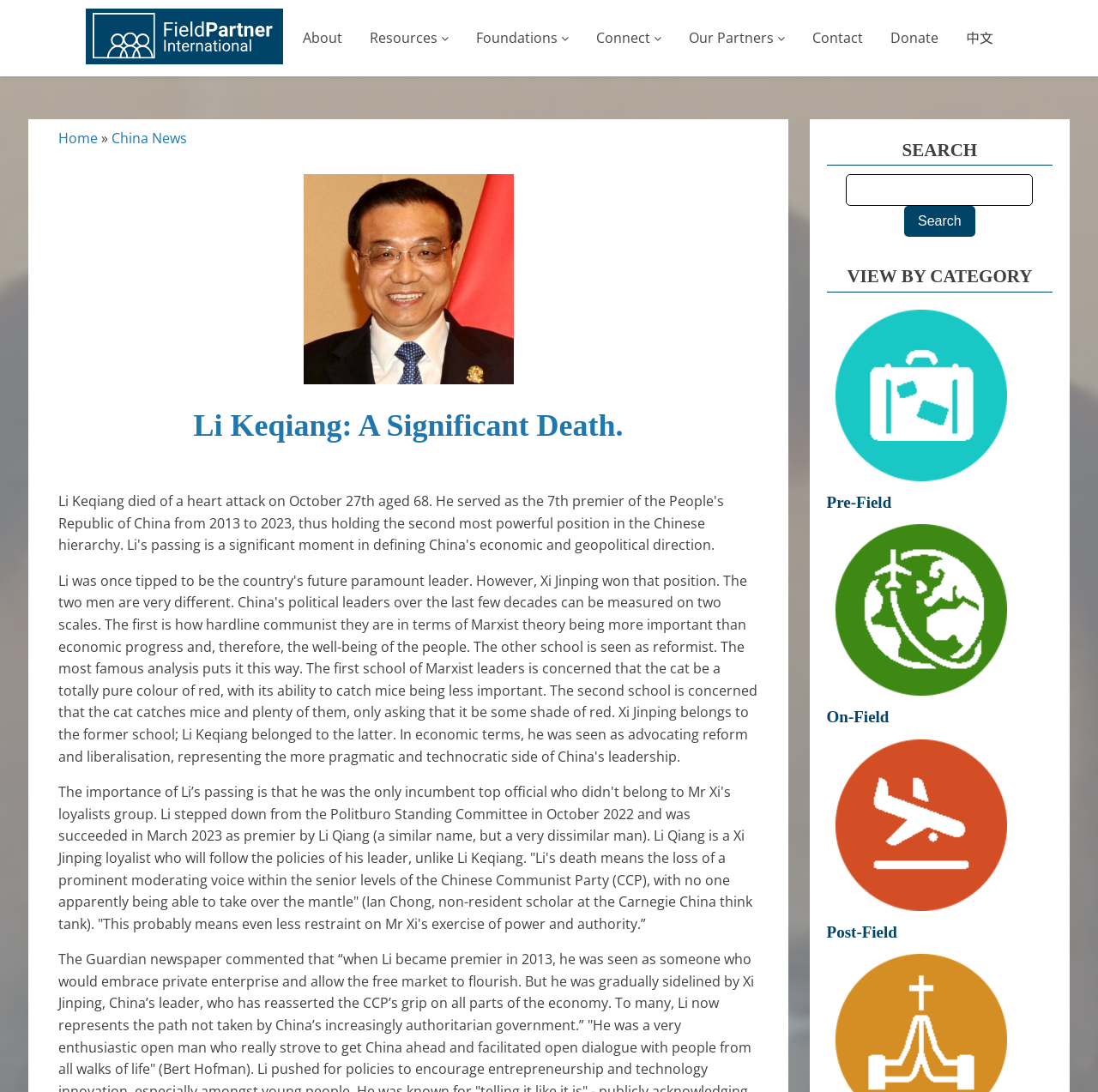What is the language of the last link on the top navigation bar?
Based on the visual information, provide a detailed and comprehensive answer.

The last link on the top navigation bar has the text '中文', which is the Chinese language, indicating that it leads to a Chinese version of the website.